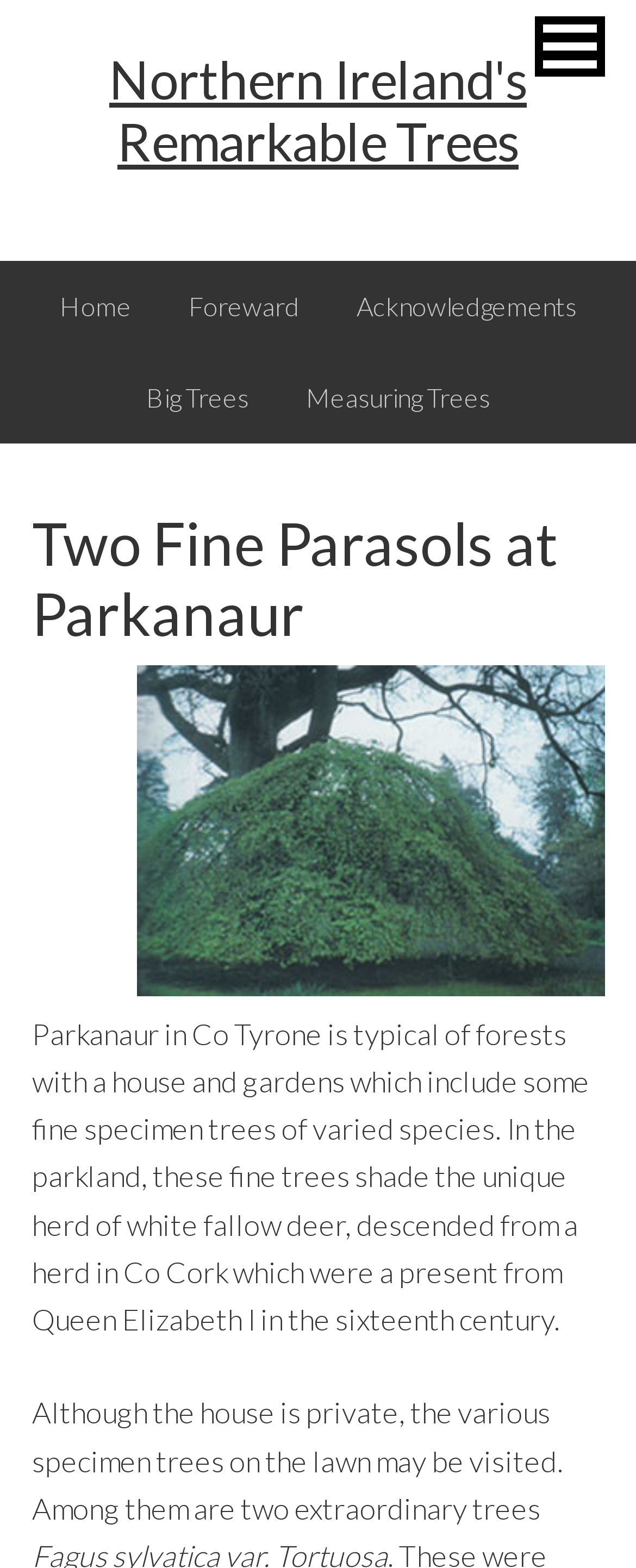What is the location of Parkanaur?
Provide an in-depth answer to the question, covering all aspects.

Based on the text description, it is mentioned that 'Parkanaur in Co Tyrone is typical of forests with a house and gardens...' which indicates that Parkanaur is located in Co Tyrone.